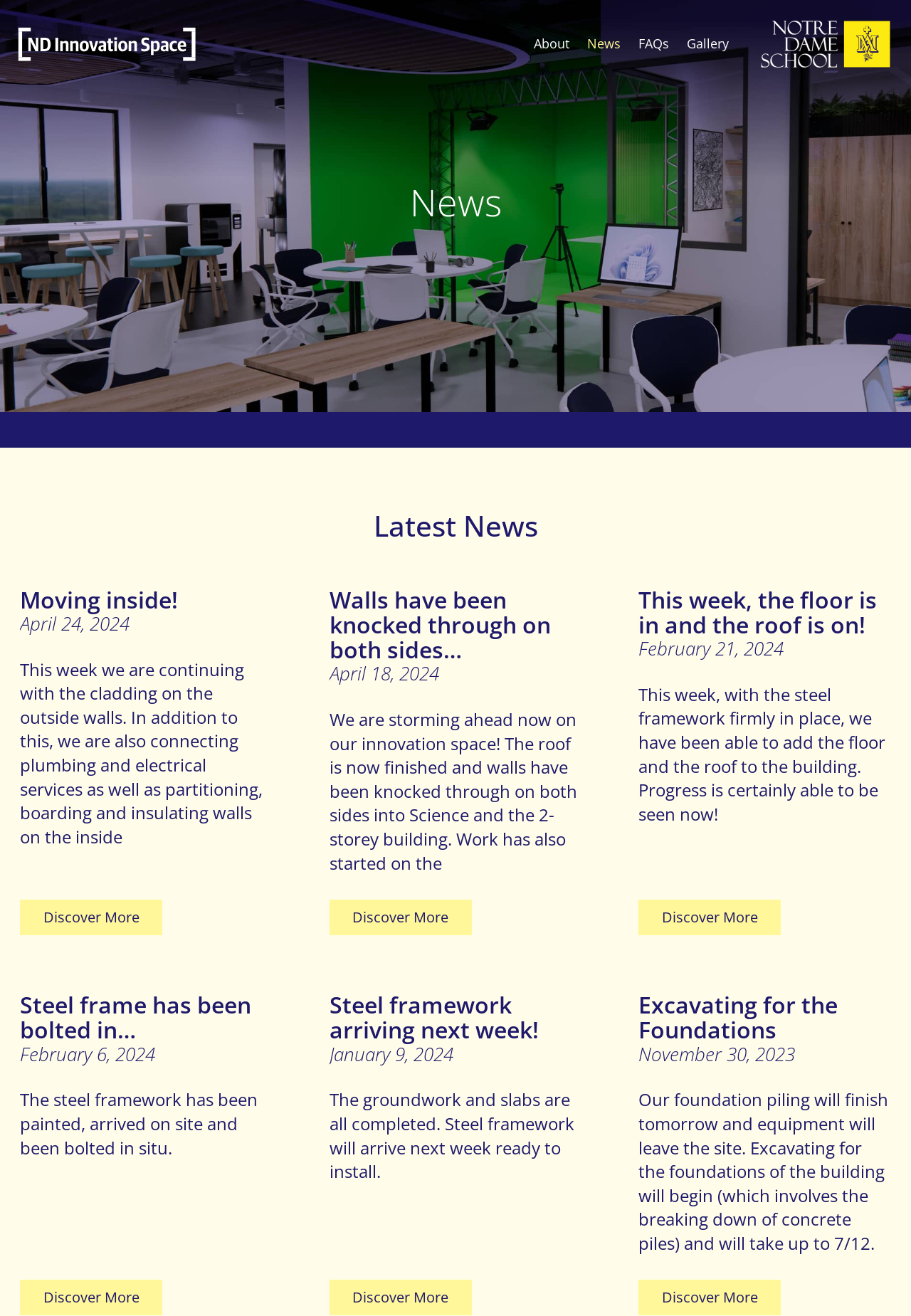Locate the bounding box coordinates of the element to click to perform the following action: 'View the 'Gallery''. The coordinates should be given as four float values between 0 and 1, in the form of [left, top, right, bottom].

[0.754, 0.026, 0.8, 0.041]